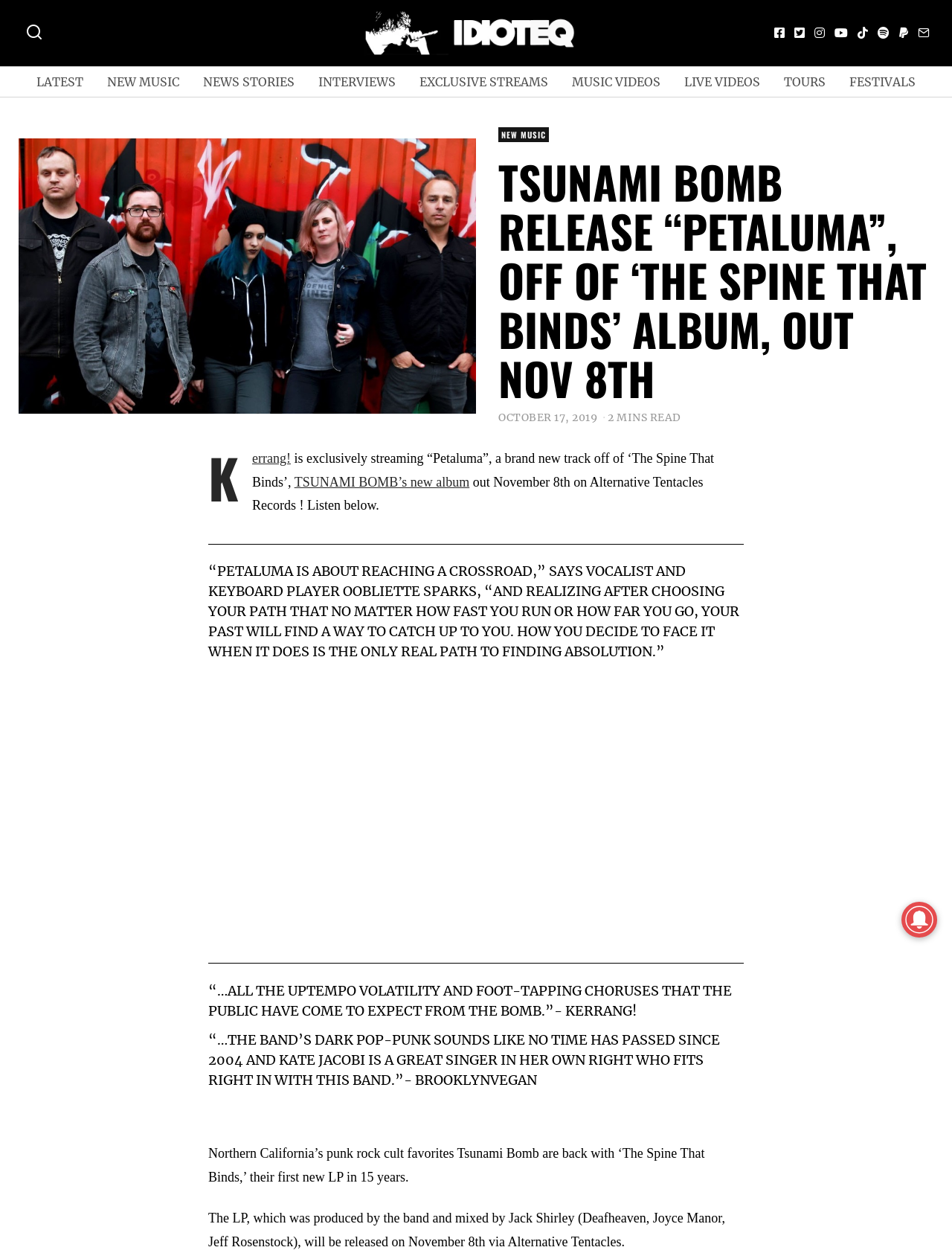Can you find the bounding box coordinates for the element to click on to achieve the instruction: "Click the 'Kerrang!' link"?

[0.265, 0.36, 0.305, 0.372]